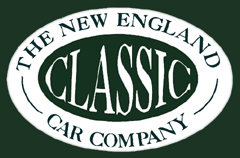Explain the image in a detailed and descriptive way.

The image features the logo of "The New England Classic Car Company," prominently displayed within an oval shape. The design emphasizes the word "CLASSIC" in large, stylized letters, conveying a sense of vintage elegance and automotive heritage. The logo is set against a dark green background, which enhances the white lettering and creates a striking visual contrast. This emblem is representative of a dealership specializing in classic cars, reflecting their dedication to preserving automotive history and quality craftsmanship.